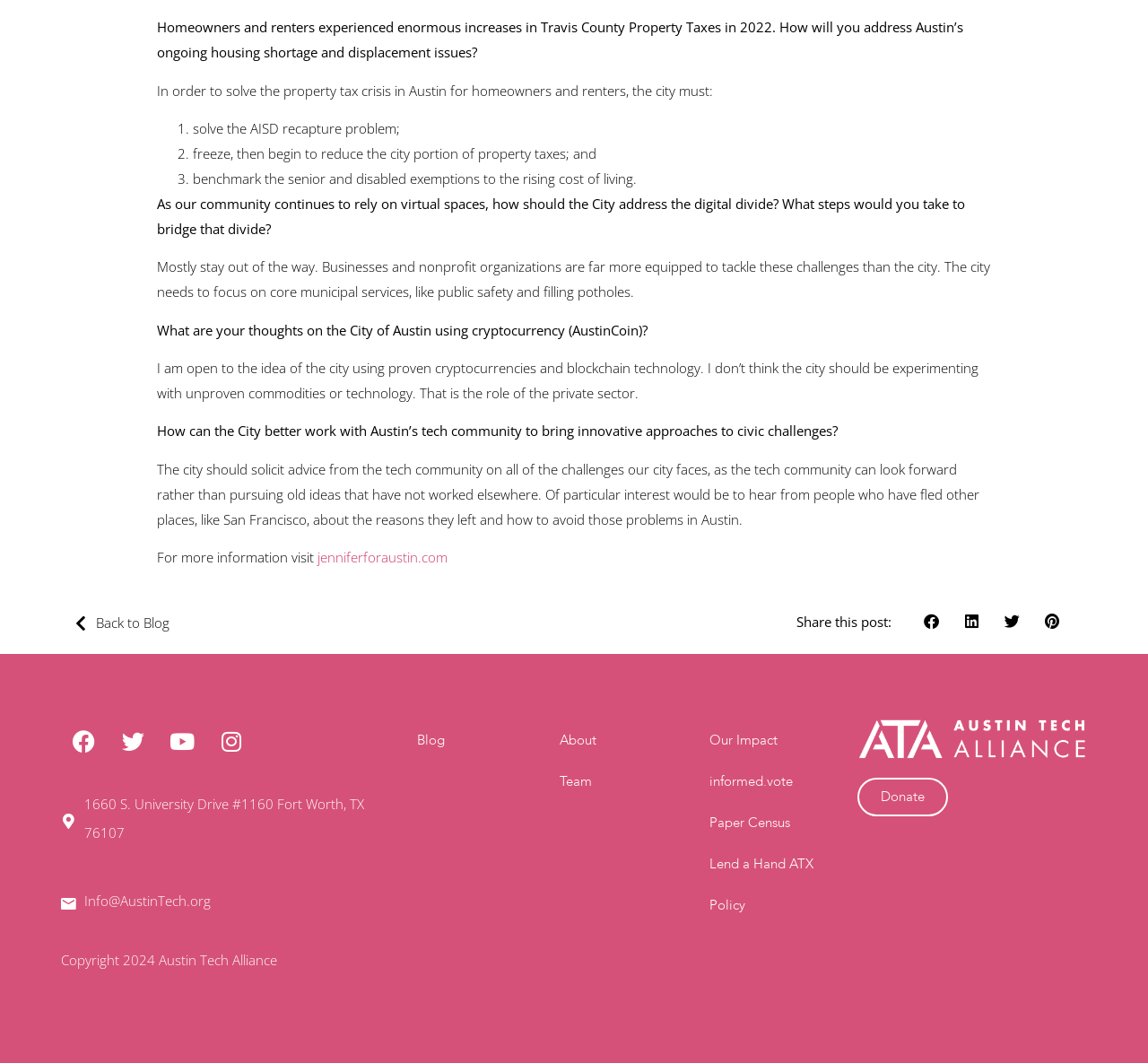Pinpoint the bounding box coordinates of the element to be clicked to execute the instruction: "Click the 'Donate' button".

[0.747, 0.732, 0.826, 0.768]